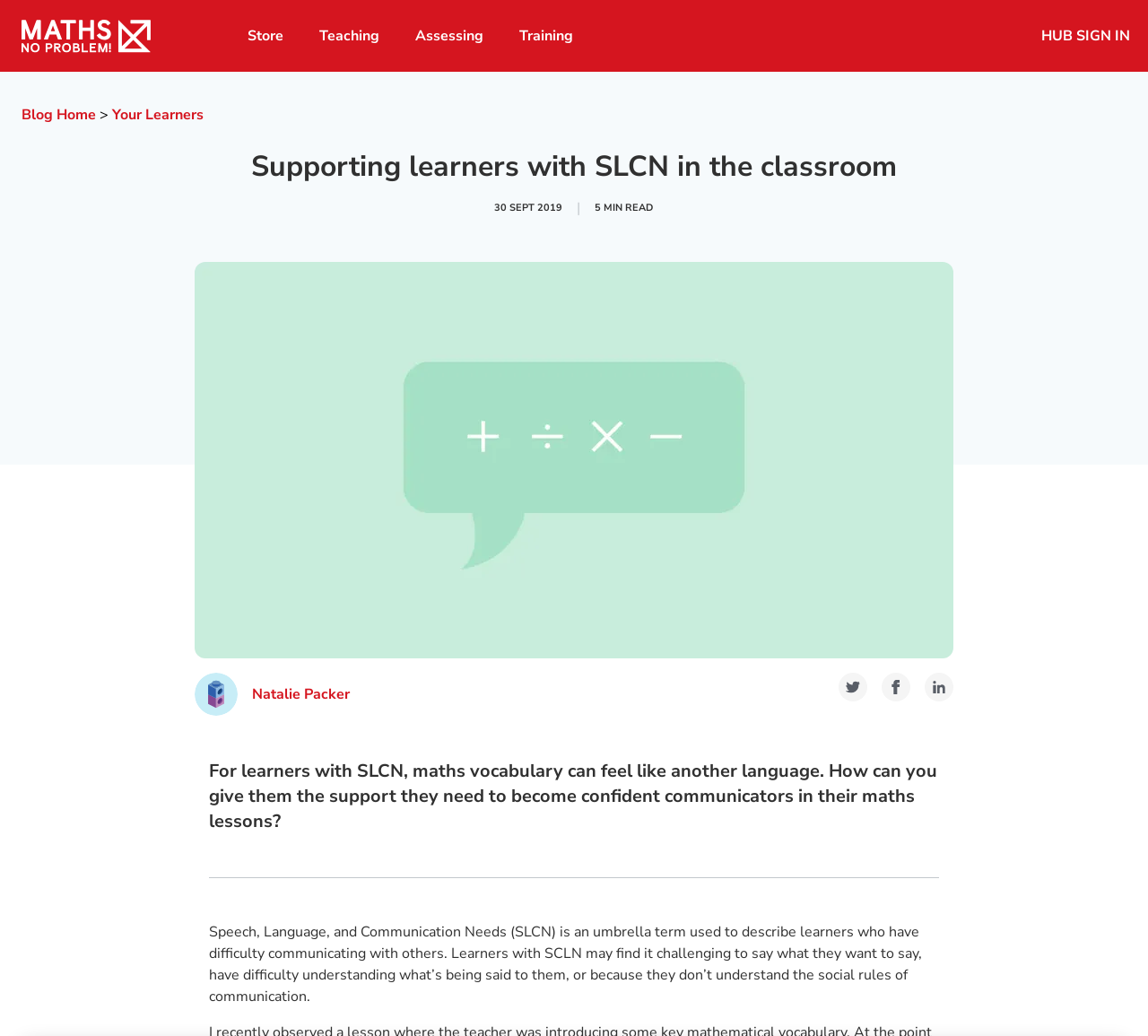Locate the bounding box coordinates of the area that needs to be clicked to fulfill the following instruction: "View the related news". The coordinates should be in the format of four float numbers between 0 and 1, namely [left, top, right, bottom].

None